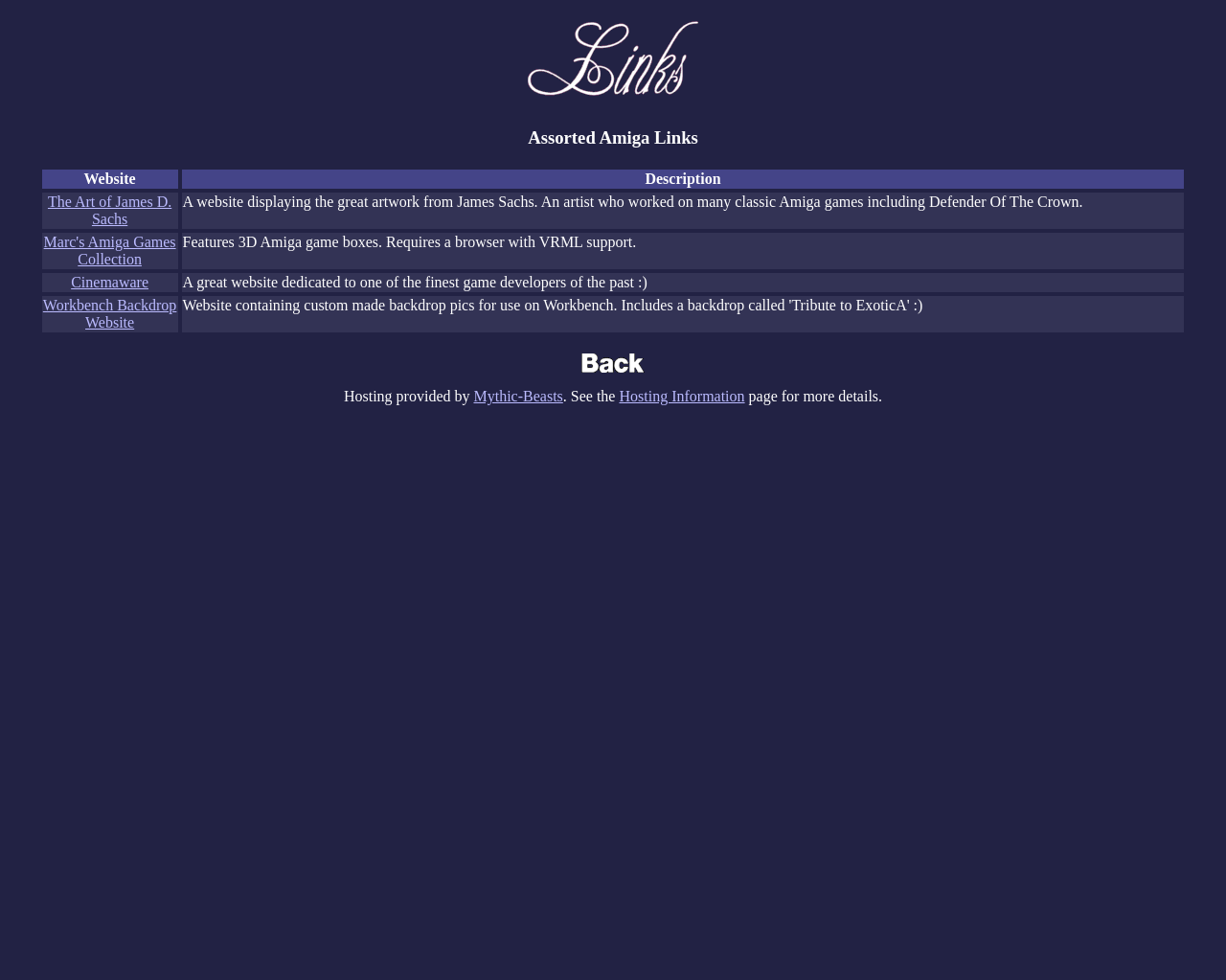Observe the image and answer the following question in detail: What is the description of the first link?

I looked at the first row in the table, the second column contains the description of the link, which is 'A website displaying the great artwork from James Sachs.'.